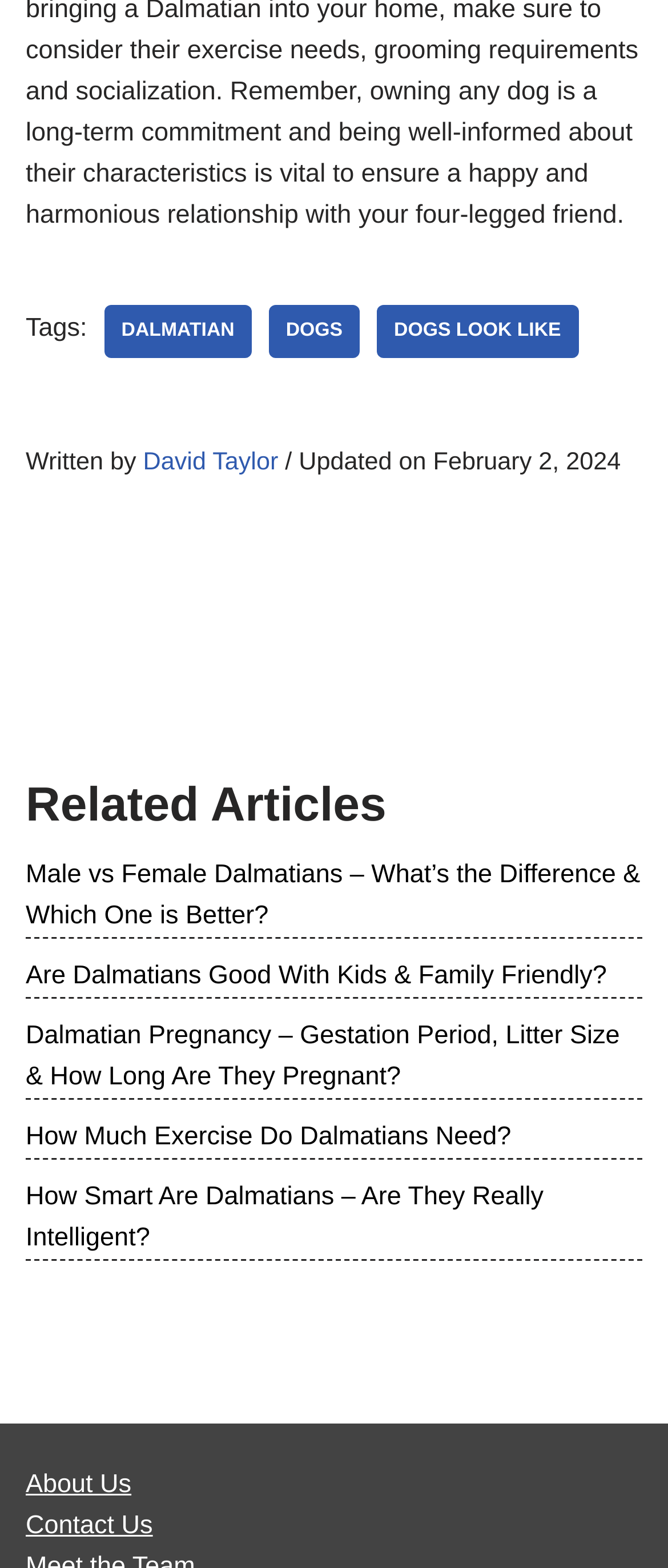Please identify the bounding box coordinates of the element I need to click to follow this instruction: "Contact the team".

[0.038, 0.879, 0.229, 0.897]